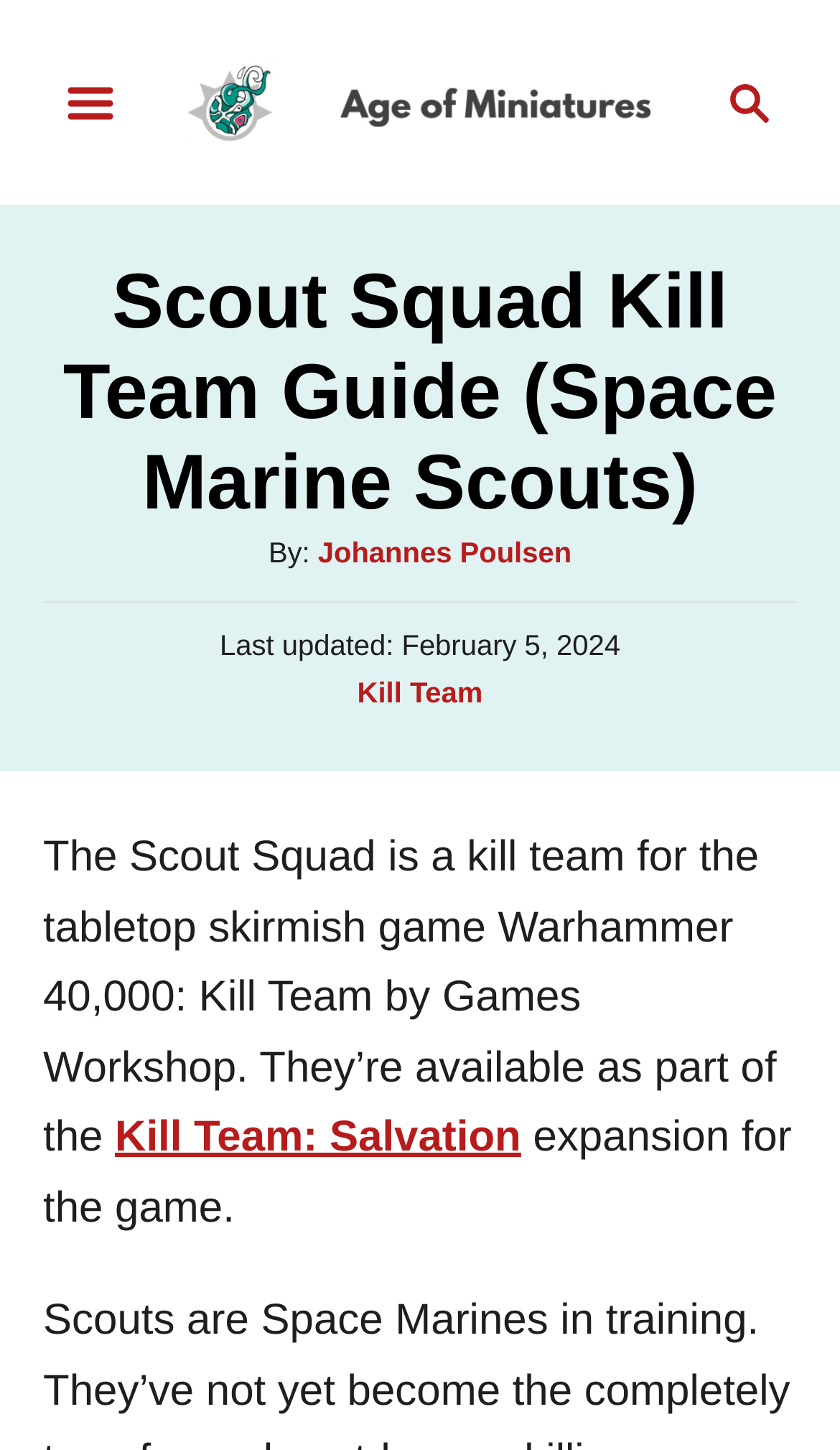Given the element description: "Kill Team", predict the bounding box coordinates of the UI element it refers to, using four float numbers between 0 and 1, i.e., [left, top, right, bottom].

[0.425, 0.467, 0.575, 0.489]